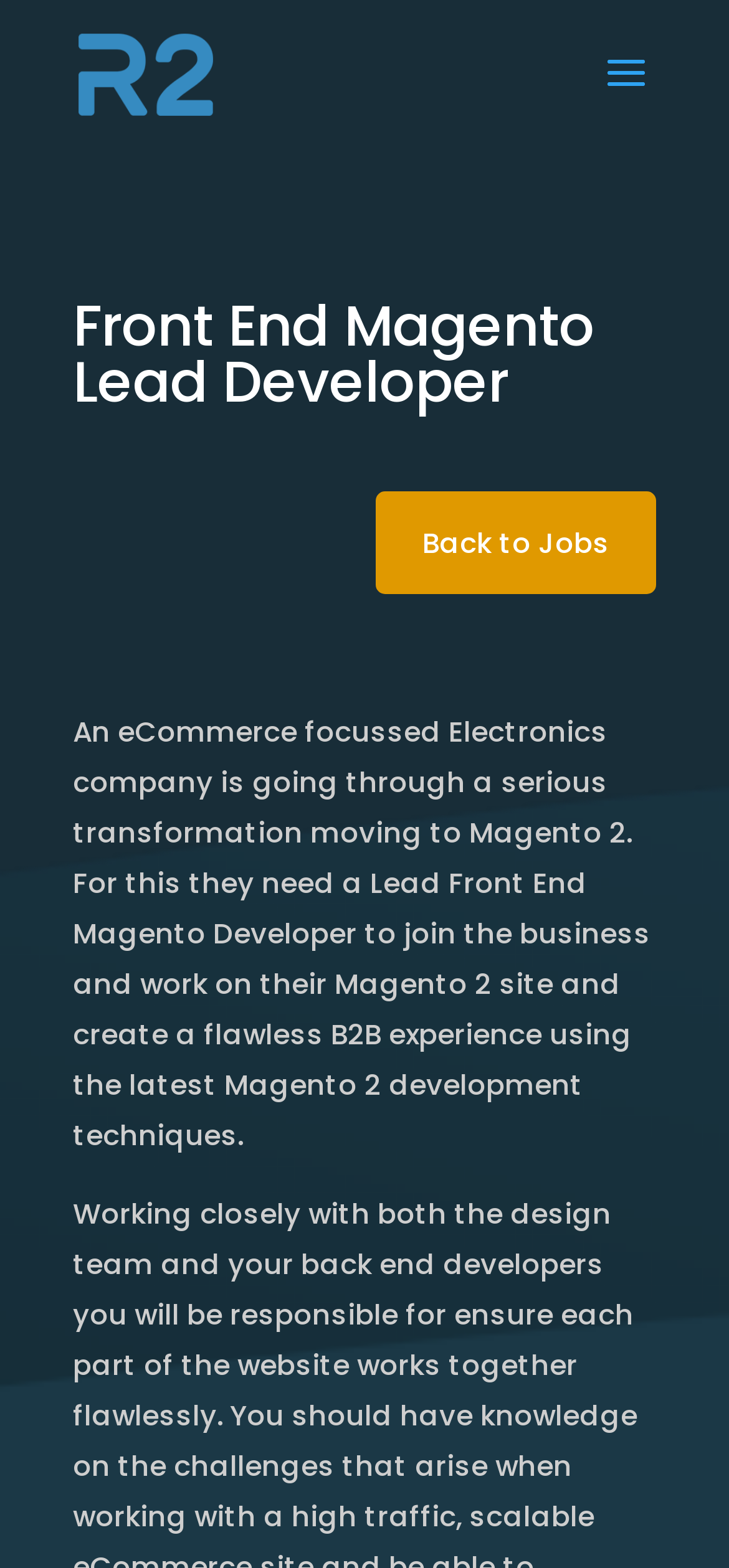Your task is to find and give the main heading text of the webpage.

Front End Magento Lead Developer